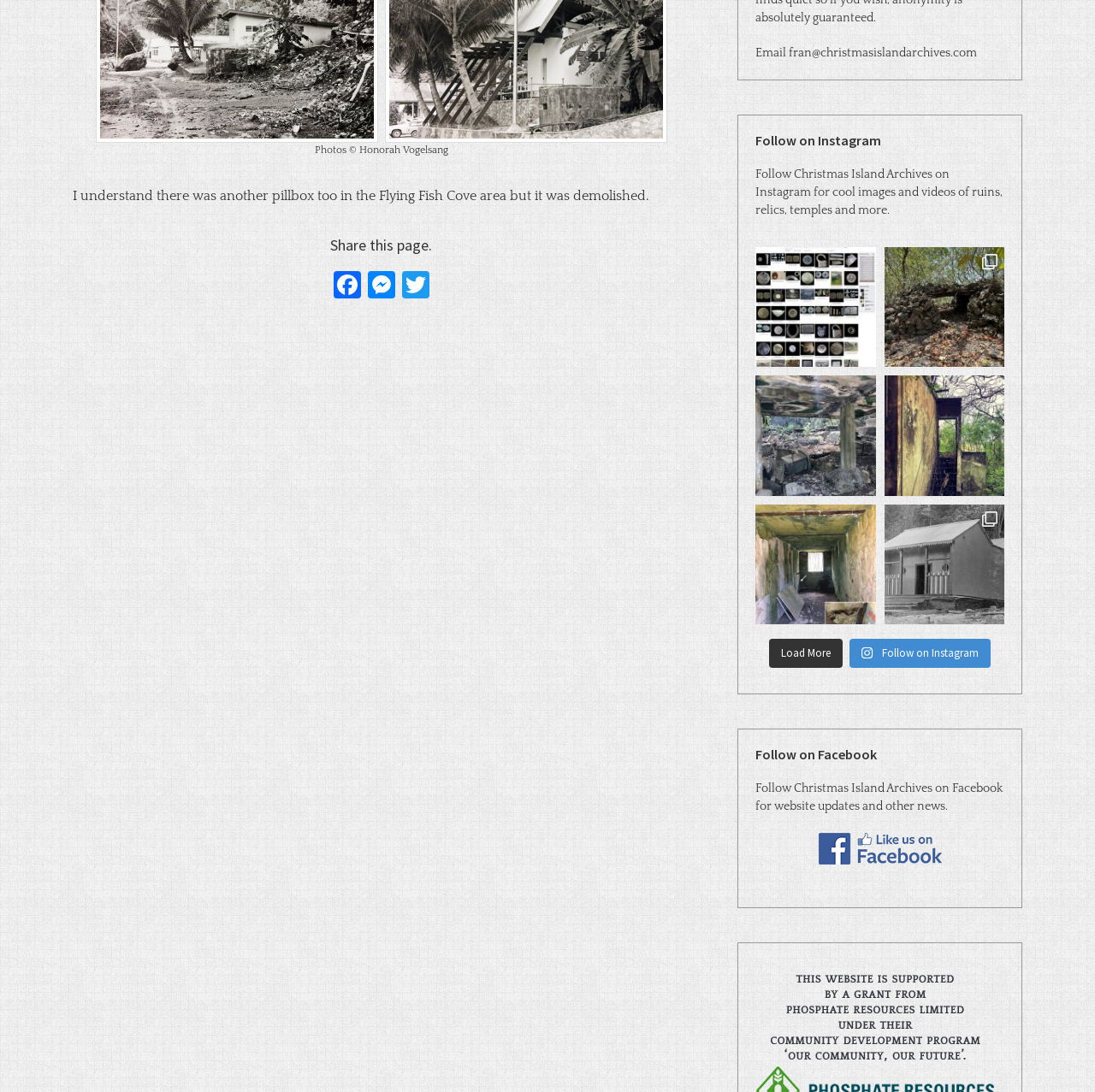Highlight the bounding box coordinates of the element you need to click to perform the following instruction: "Check out the new Christmas Island Virtual Museum."

[0.69, 0.226, 0.8, 0.336]